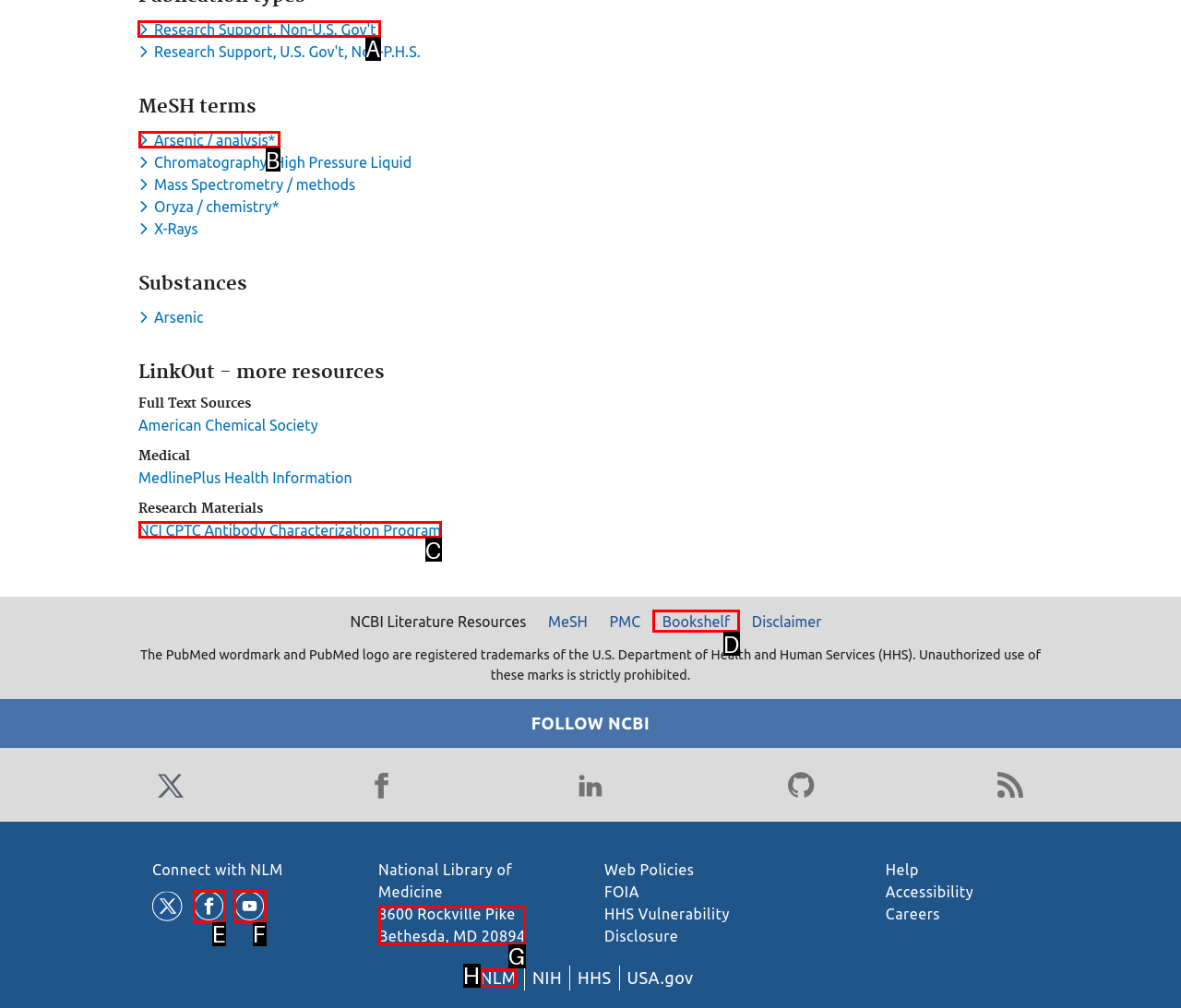Identify which lettered option to click to carry out the task: Toggle dropdown menu for keyword Research Support, Non-U.S. Gov't. Provide the letter as your answer.

A